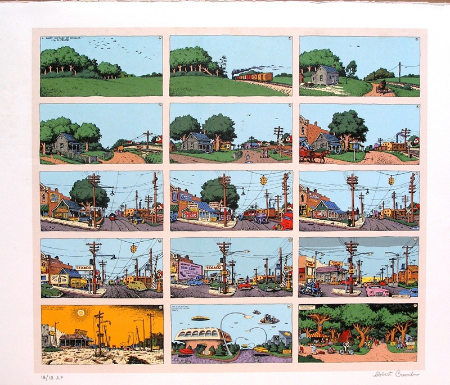Provide an in-depth description of the image.

The image depicts a vibrant comic-style illustration featuring a series of scenes that portray an American town through a multi-panel layout. There are a total of sixteen small illustrations arranged in a grid format, showcasing various aspects of suburban life. Each panel captures different viewpoints of the town, highlighting elements such as power lines, residential homes, local businesses, and streetscapes. 

The artwork likely reflects on themes of cultural change and nostalgia, resonating with contemporary societal issues. The imagery combines a playful, colorful aesthetic with a deeper commentary, suggesting a juxtaposition between the idyllic scenes and the complexities of modern life. The title, "The 12th frame of R. Crumb’s 'Short History of America'," hints at a critique of American culture, perhaps evoking the artist's signature style, known for its satirical take on society and mankind's evolution. This collection of panels invites the viewer to reflect on the passage of time and the transformation of the American landscape, encouraging contemplation of both personal experiences and broader cultural narratives.